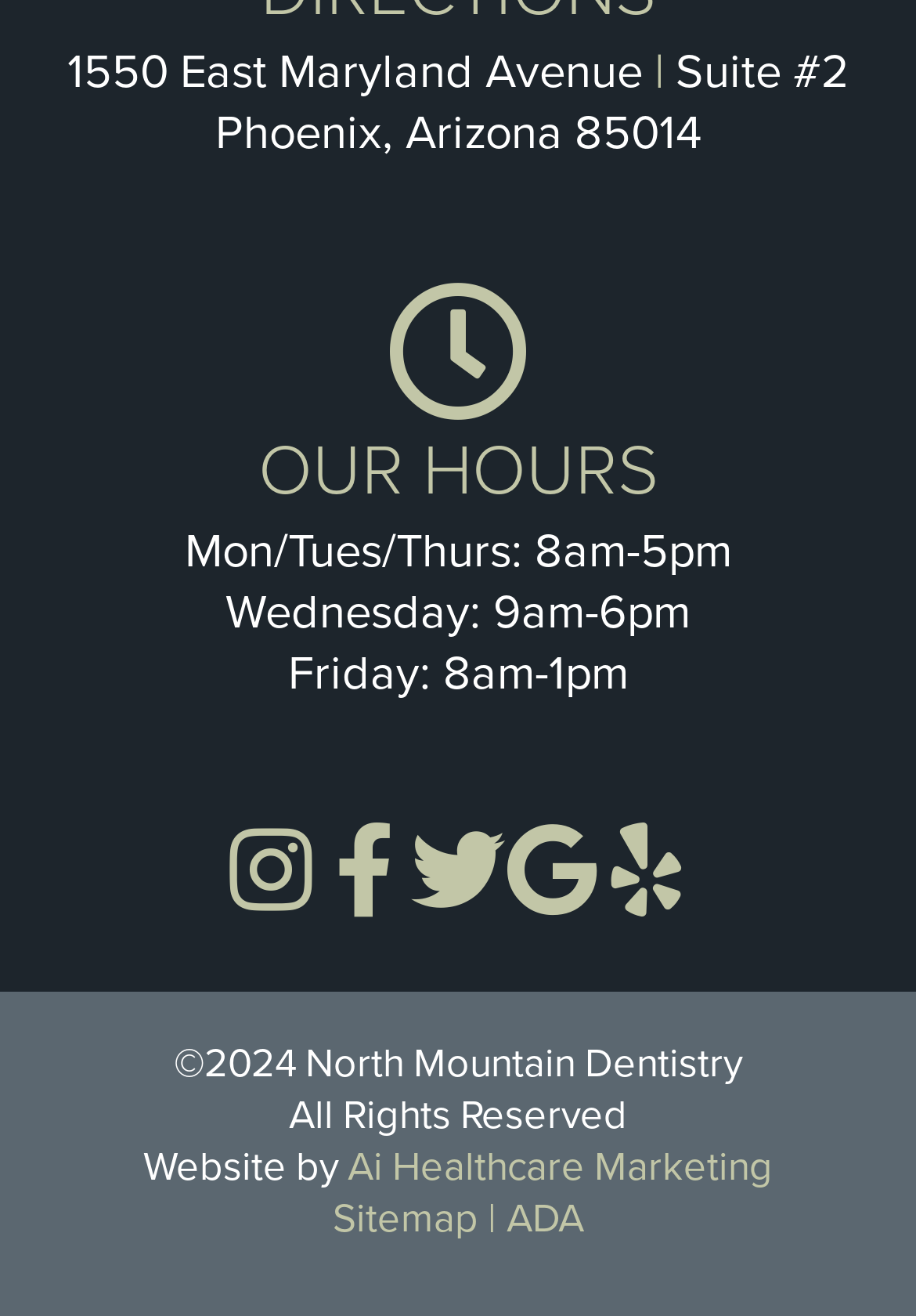What are the hours of operation on Wednesday?
Ensure your answer is thorough and detailed.

The hours of operation are listed under the 'OUR HOURS' heading, and Wednesday's hours are specified as '9am-6pm'.